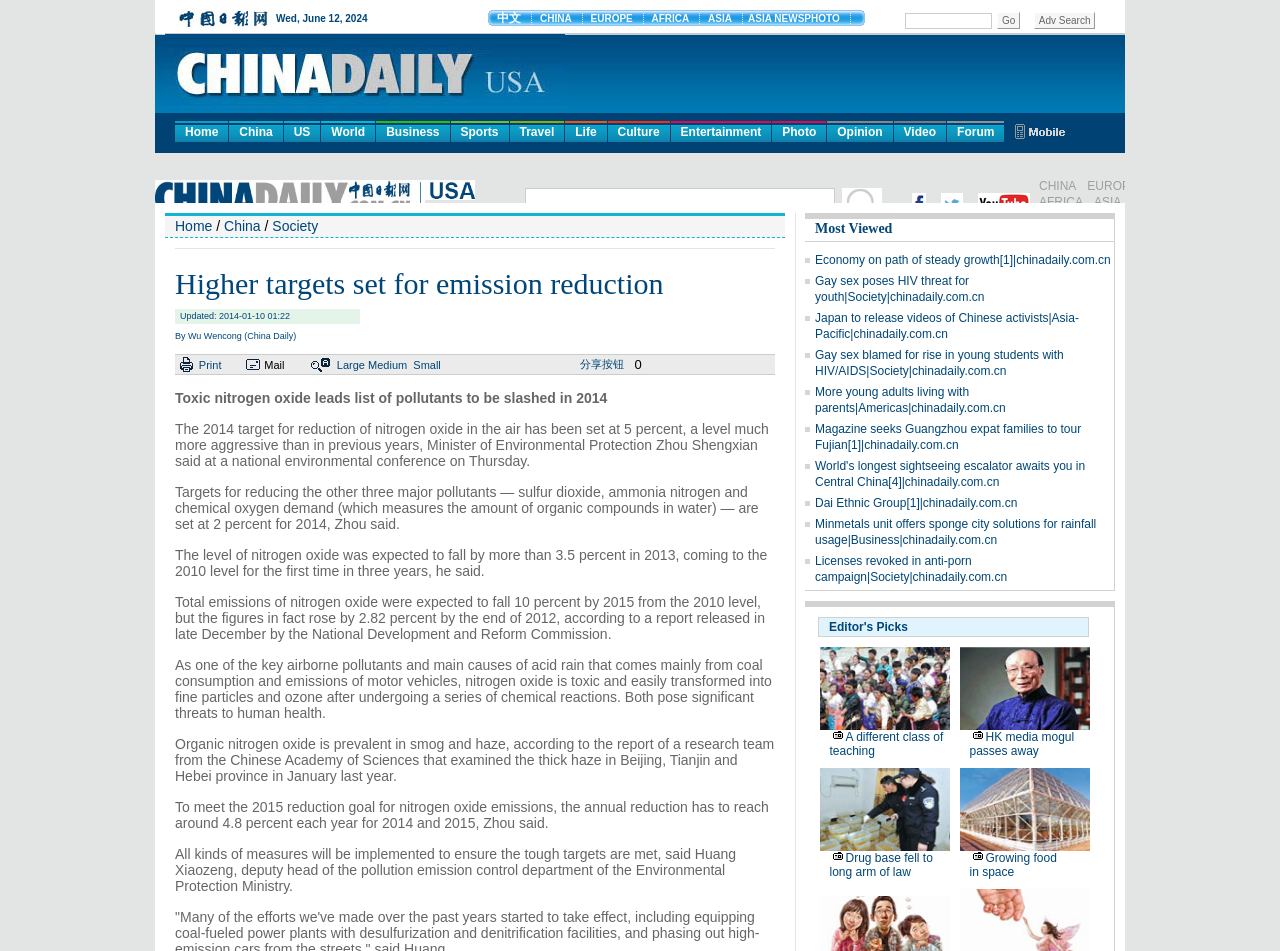Determine the bounding box coordinates of the region to click in order to accomplish the following instruction: "Click the '分享按钮' link". Provide the coordinates as four float numbers between 0 and 1, specifically [left, top, right, bottom].

[0.453, 0.376, 0.487, 0.389]